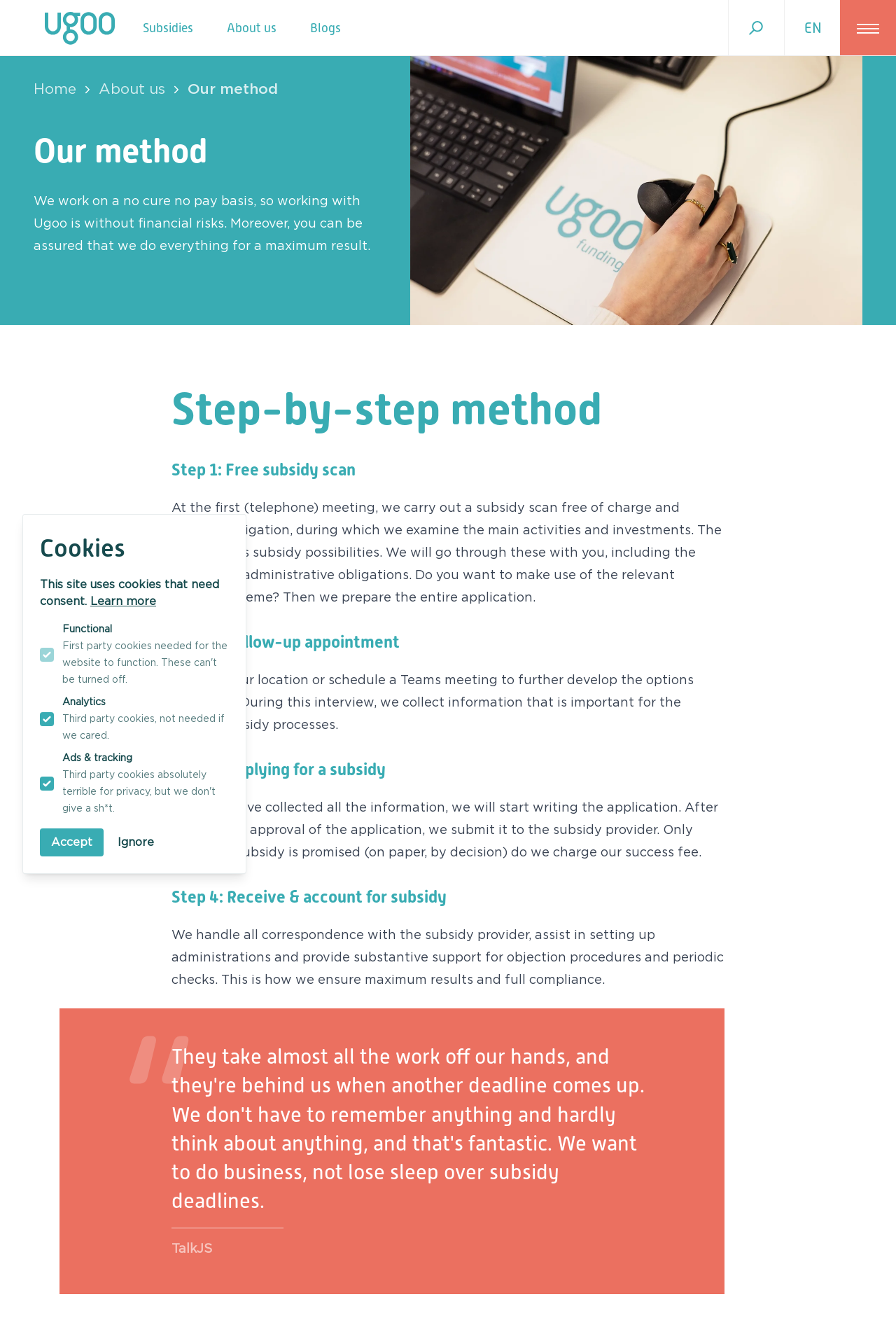Answer the question in a single word or phrase:
What is the purpose of the subsidy scan?

To examine main activities and investments